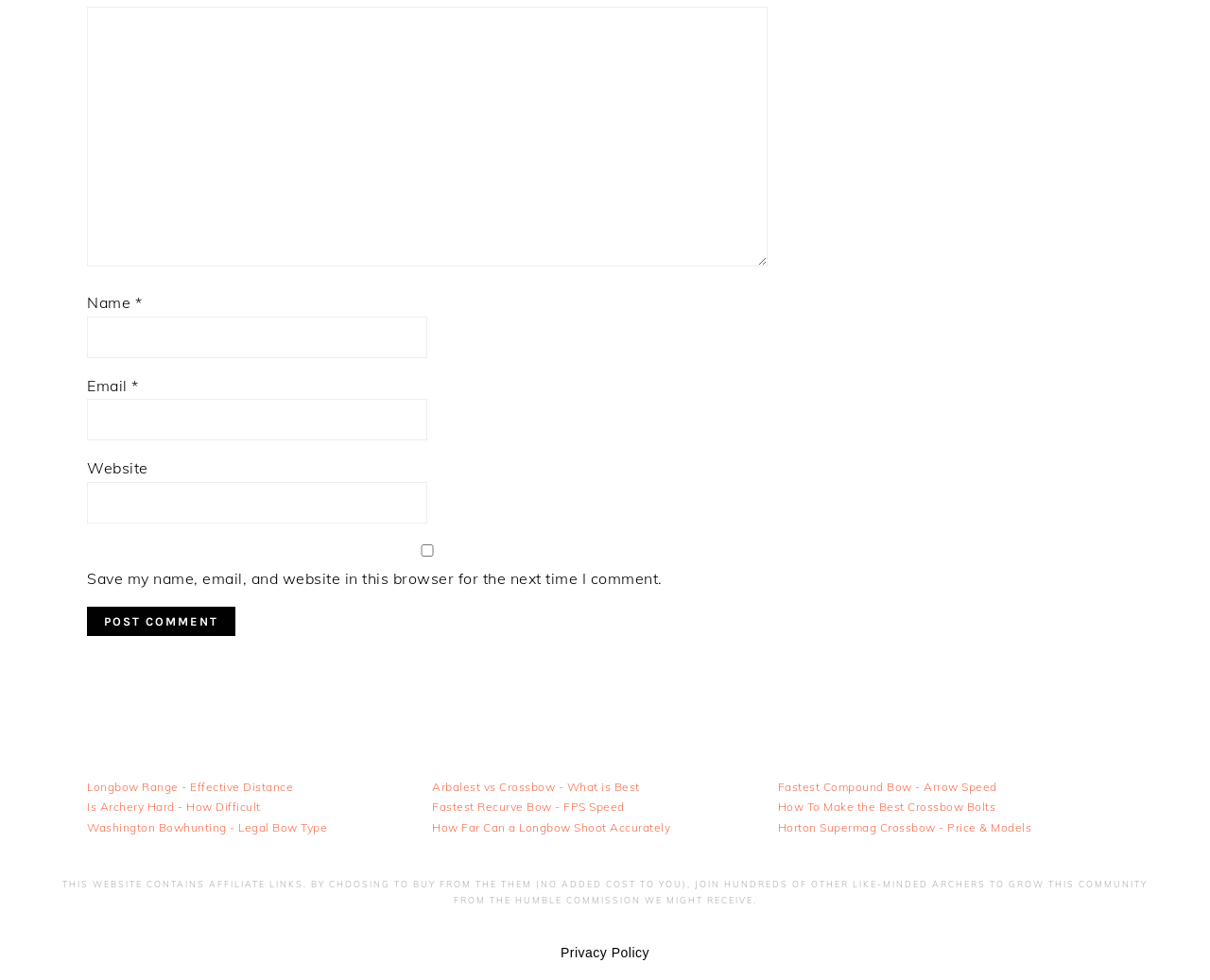Reply to the question with a brief word or phrase: How many links are there in the webpage?

11